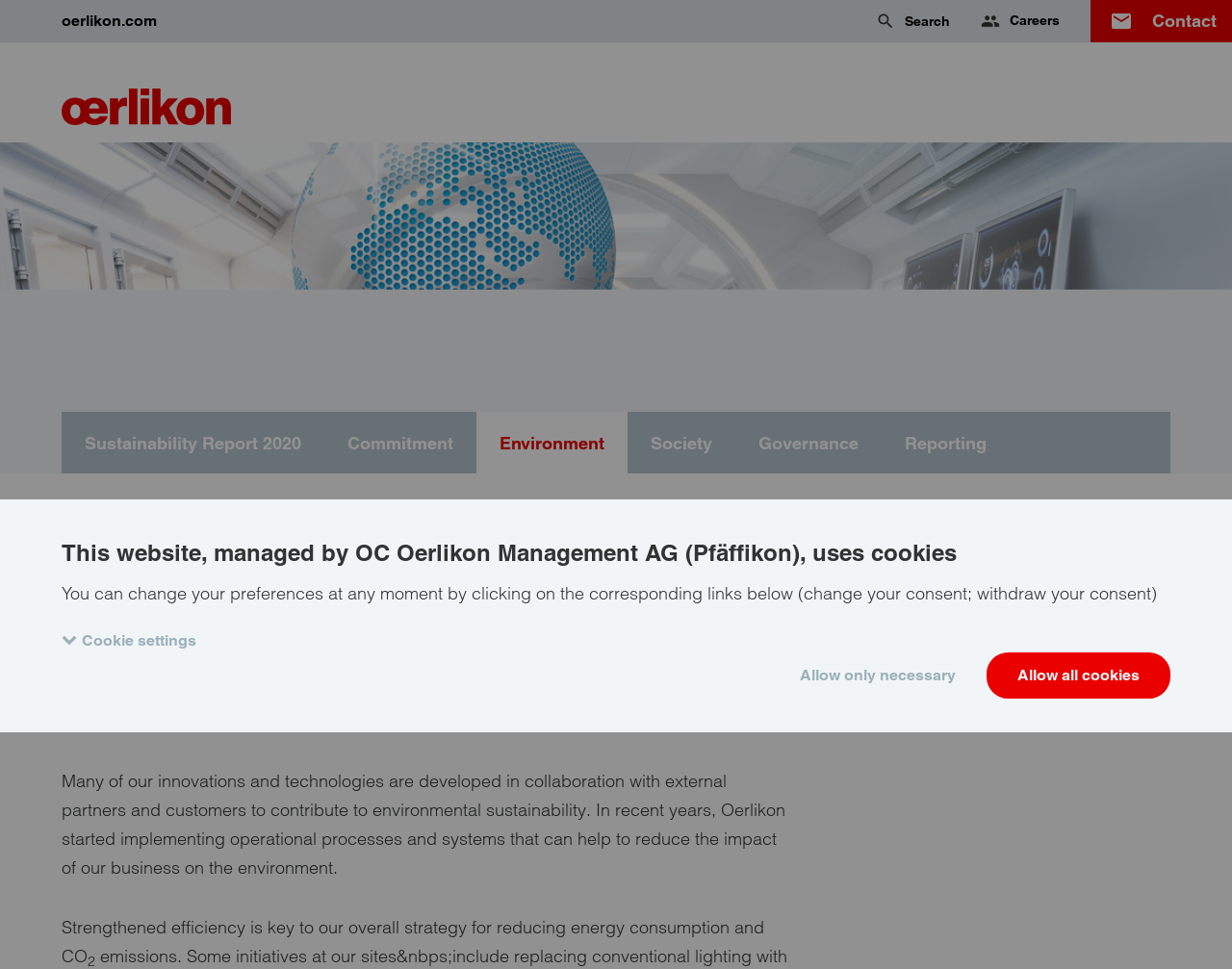Identify the bounding box coordinates of the section that should be clicked to achieve the task described: "Click the FUEL FOCUS link".

None